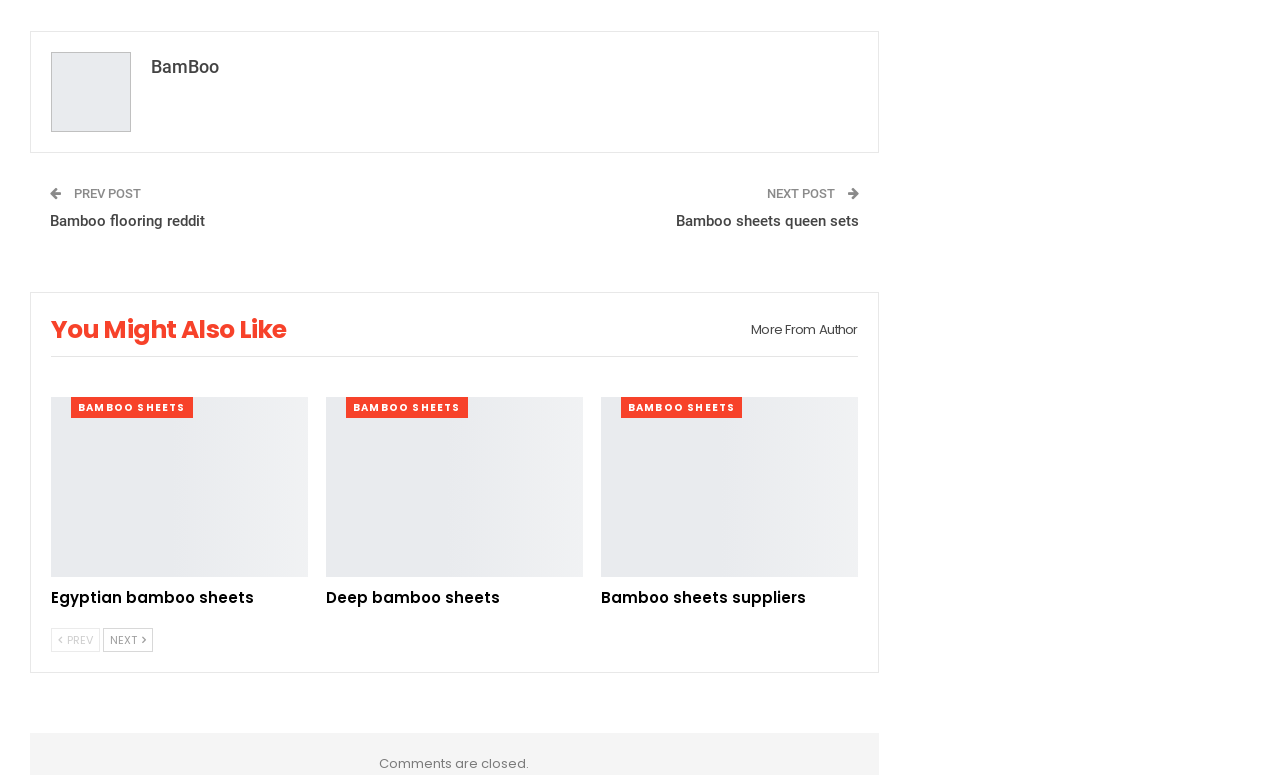Provide a brief response in the form of a single word or phrase:
What is the topic of the webpage?

Bamboo